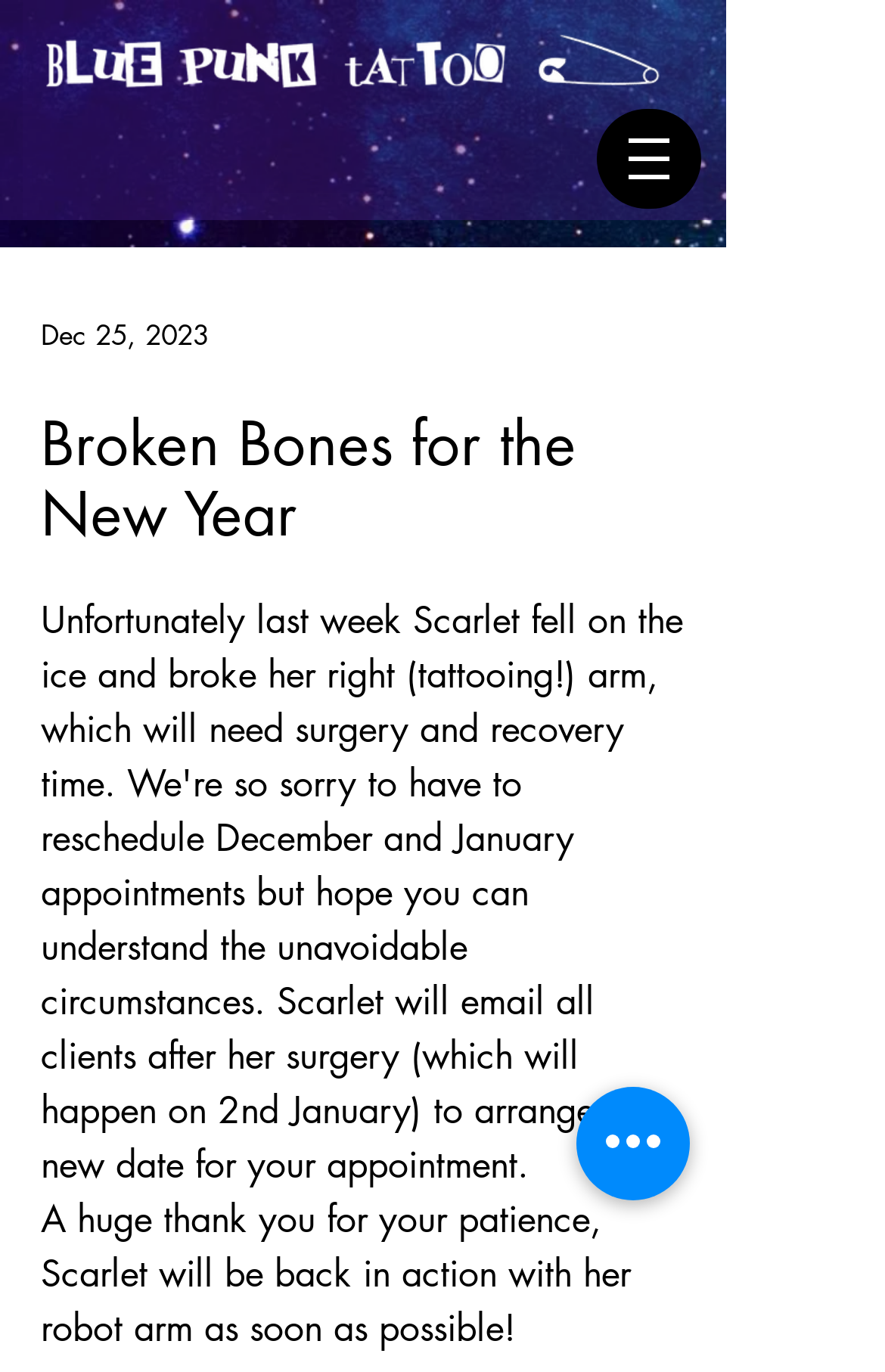Answer the following inquiry with a single word or phrase:
What is the tone of the main content?

Apologetic